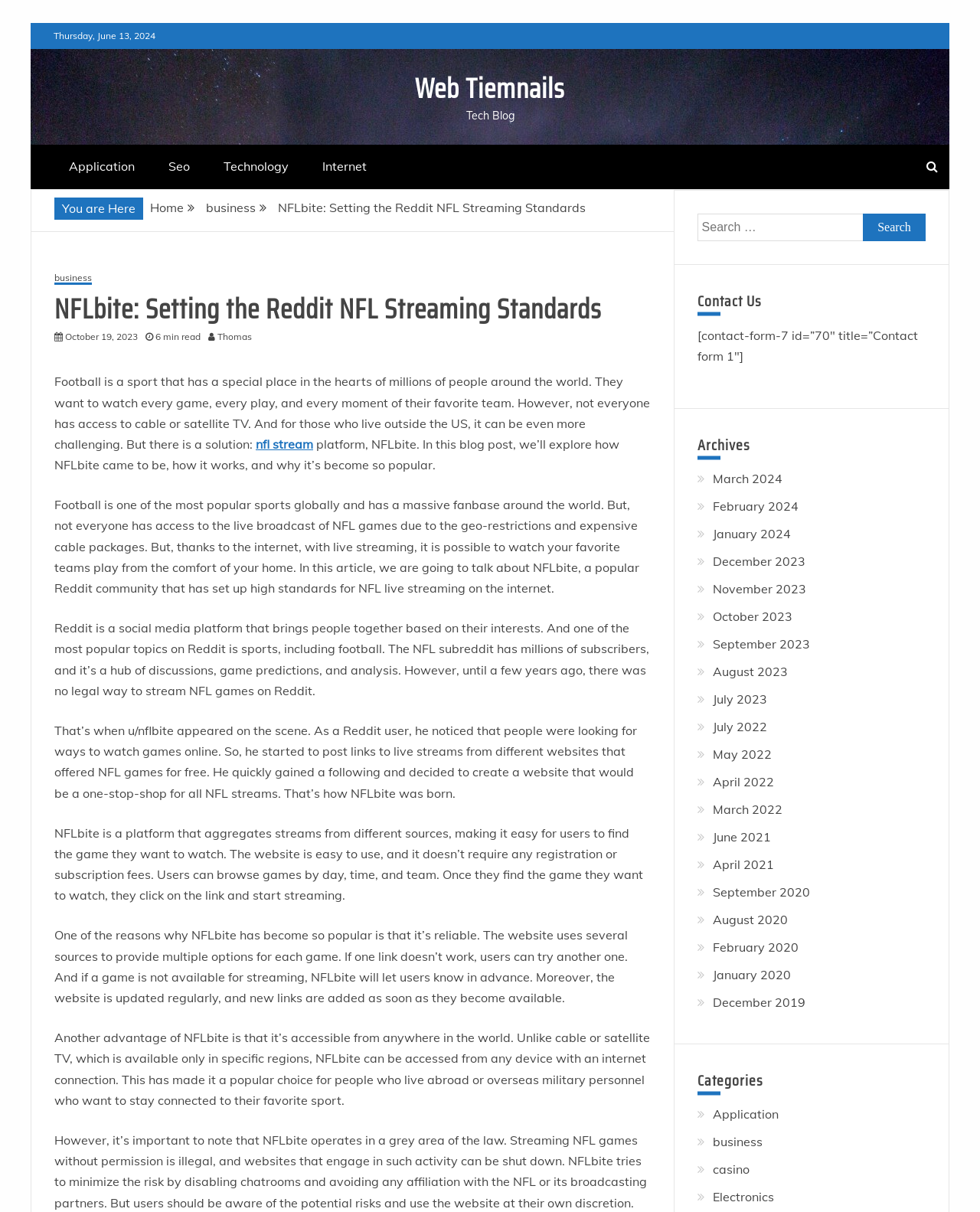Write an extensive caption that covers every aspect of the webpage.

This webpage is about NFLbite, a platform that provides live streaming of NFL games. At the top of the page, there is a link to skip to the content, followed by the current date and a link to the website's title, "Web Tiemnails". Below this, there are several links to different categories, including "Application", "Seo", "Technology", and "Internet", as well as a search icon.

The main content of the page is divided into sections. The first section has a heading that reads "NFLbite: Setting the Reddit NFL Streaming Standards" and a subheading that indicates the article was posted on October 19, 2023, and takes 6 minutes to read. The text below explains that NFLbite is a platform that aggregates streams from different sources, making it easy for users to find and watch NFL games.

The next section provides more information about NFLbite, including its history, how it works, and its popularity. The text is divided into several paragraphs, each discussing a different aspect of the platform. There are also links to related topics, such as "nfl stream".

The page also has a section for archives, which lists links to articles from different months and years, starting from June 2021. Additionally, there is a section for categories, which lists links to different topics, including "Application", "business", and "Electronics".

At the bottom of the page, there is a contact form and a search bar. The search bar is accompanied by a button that says "Search".